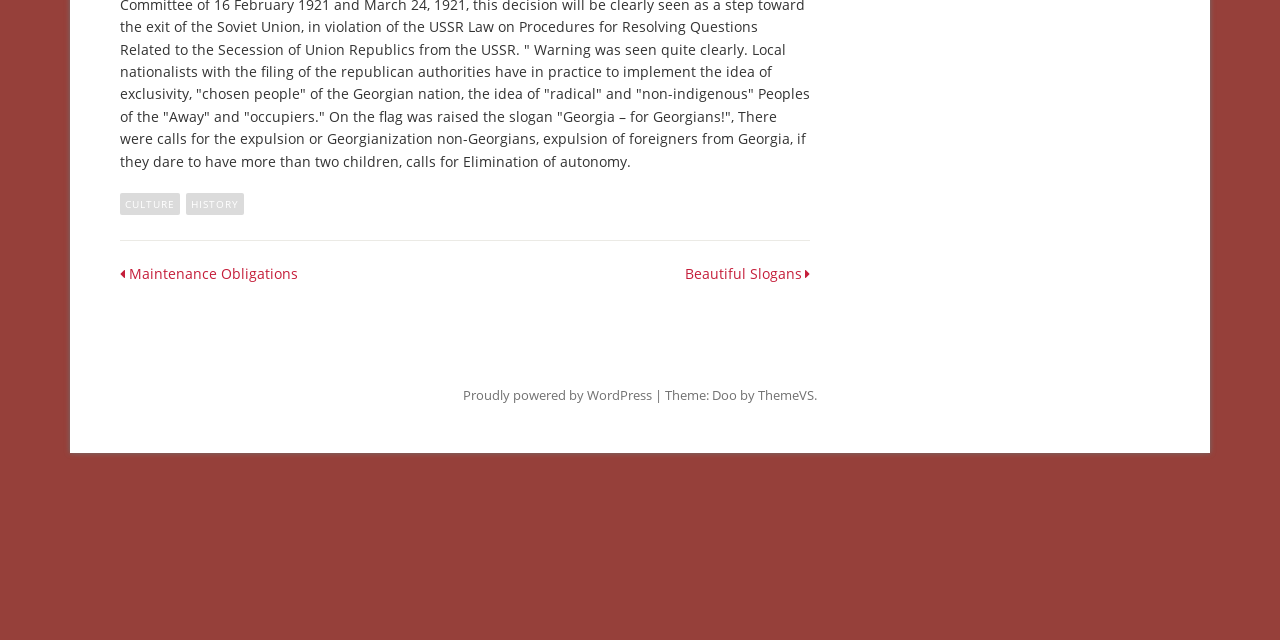Bounding box coordinates are specified in the format (top-left x, top-left y, bottom-right x, bottom-right y). All values are floating point numbers bounded between 0 and 1. Please provide the bounding box coordinate of the region this sentence describes: ThemeVS

[0.592, 0.603, 0.636, 0.631]